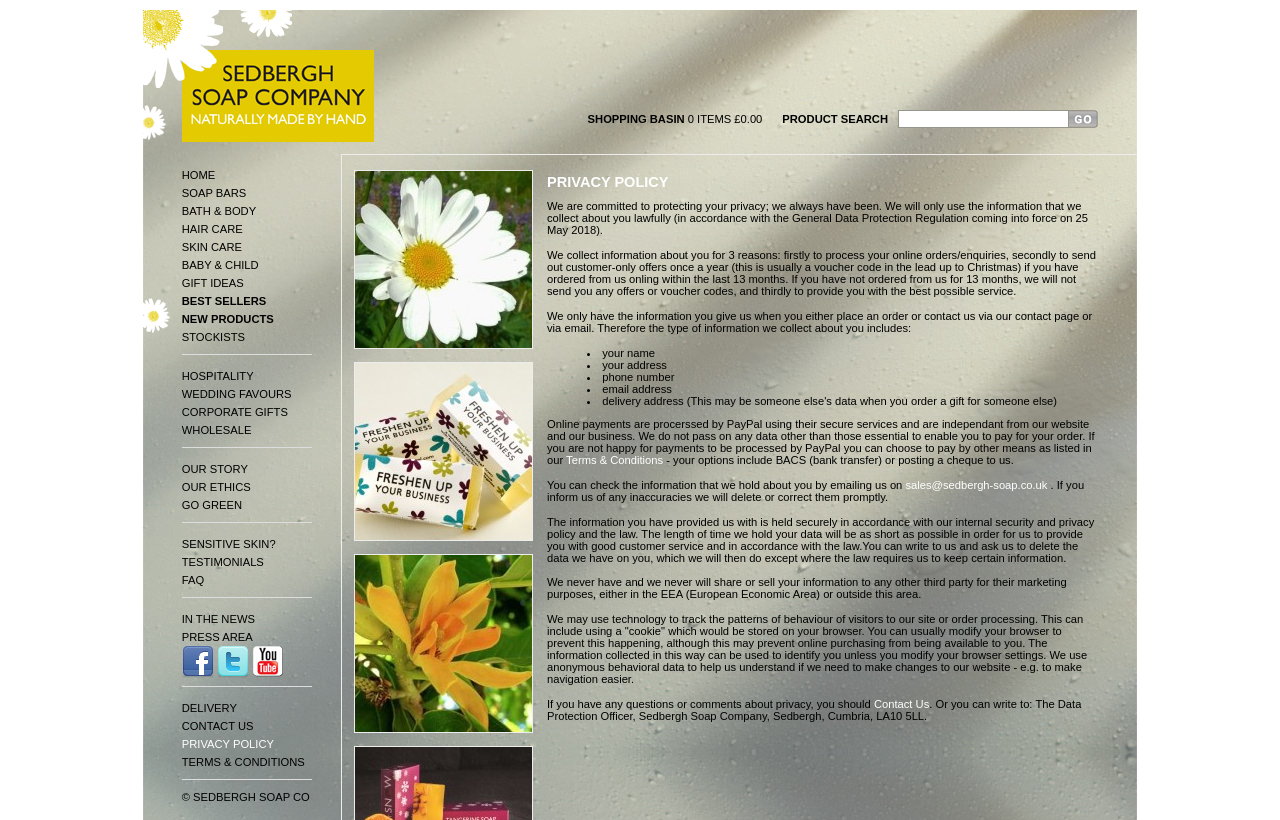Please identify the coordinates of the bounding box for the clickable region that will accomplish this instruction: "Contact us".

[0.142, 0.874, 0.244, 0.896]